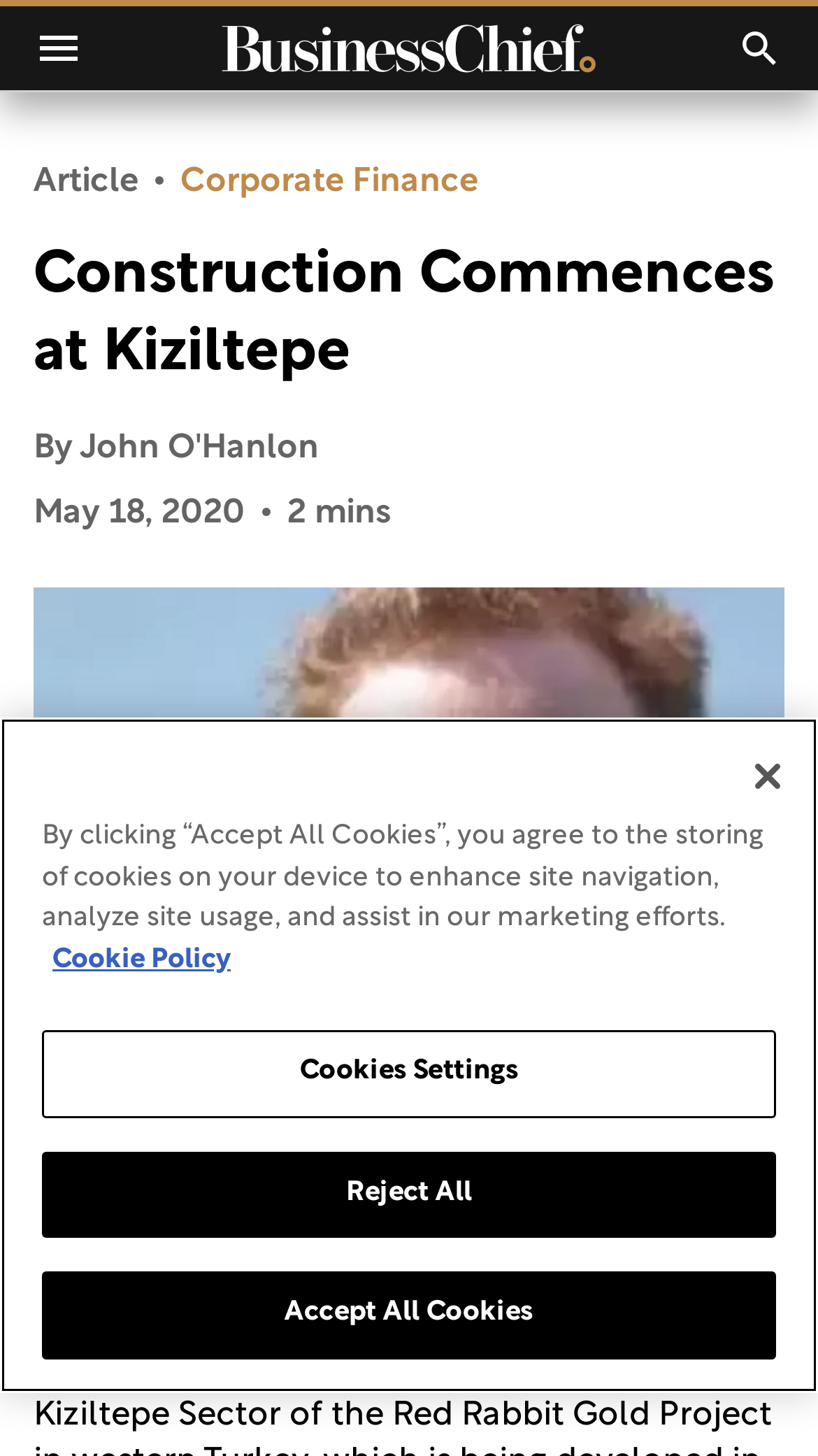Answer the following in one word or a short phrase: 
Is there a search function on the webpage?

Yes